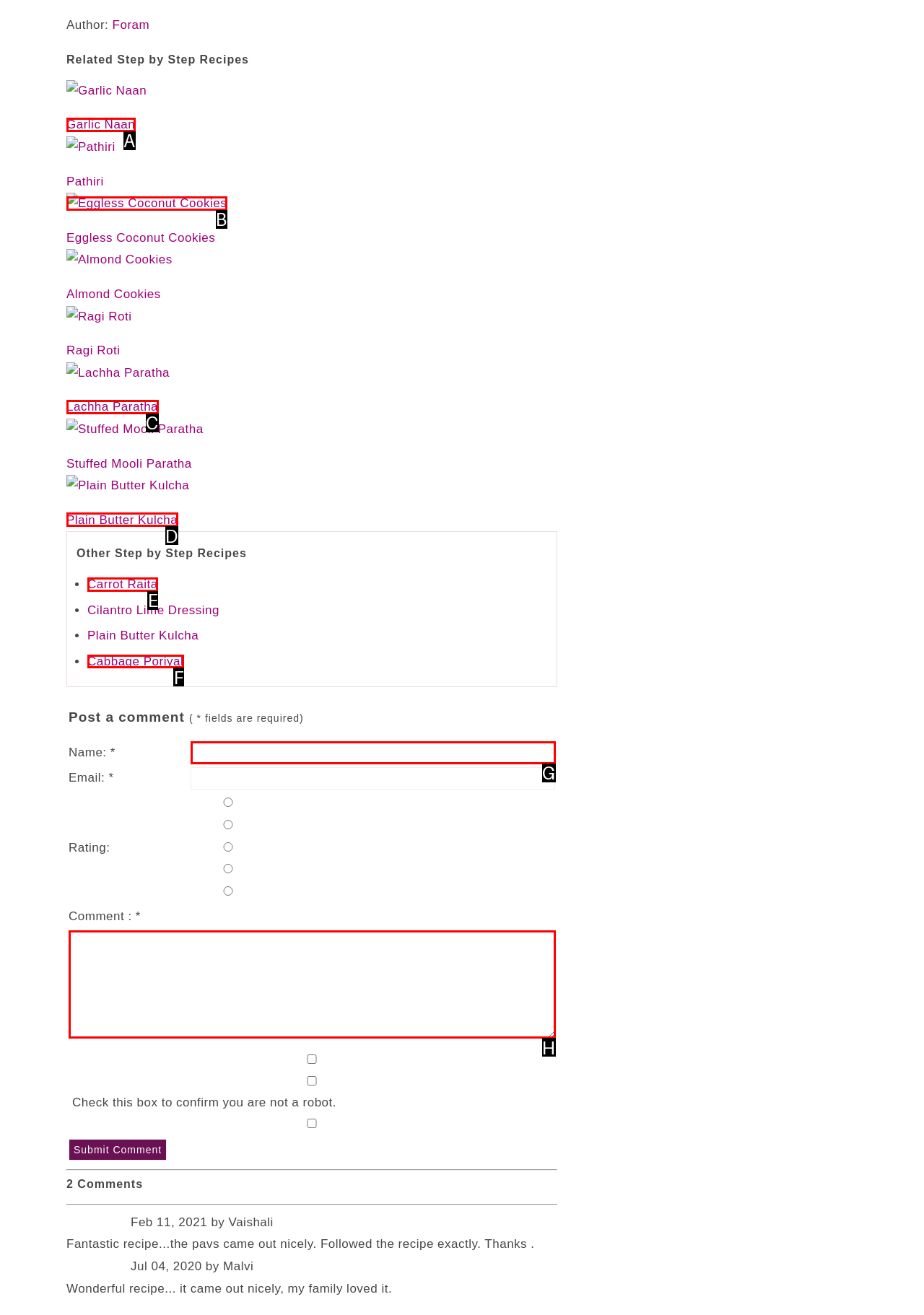Determine which HTML element to click for this task: Click on the link 'Cabbage Poriyal' Provide the letter of the selected choice.

F